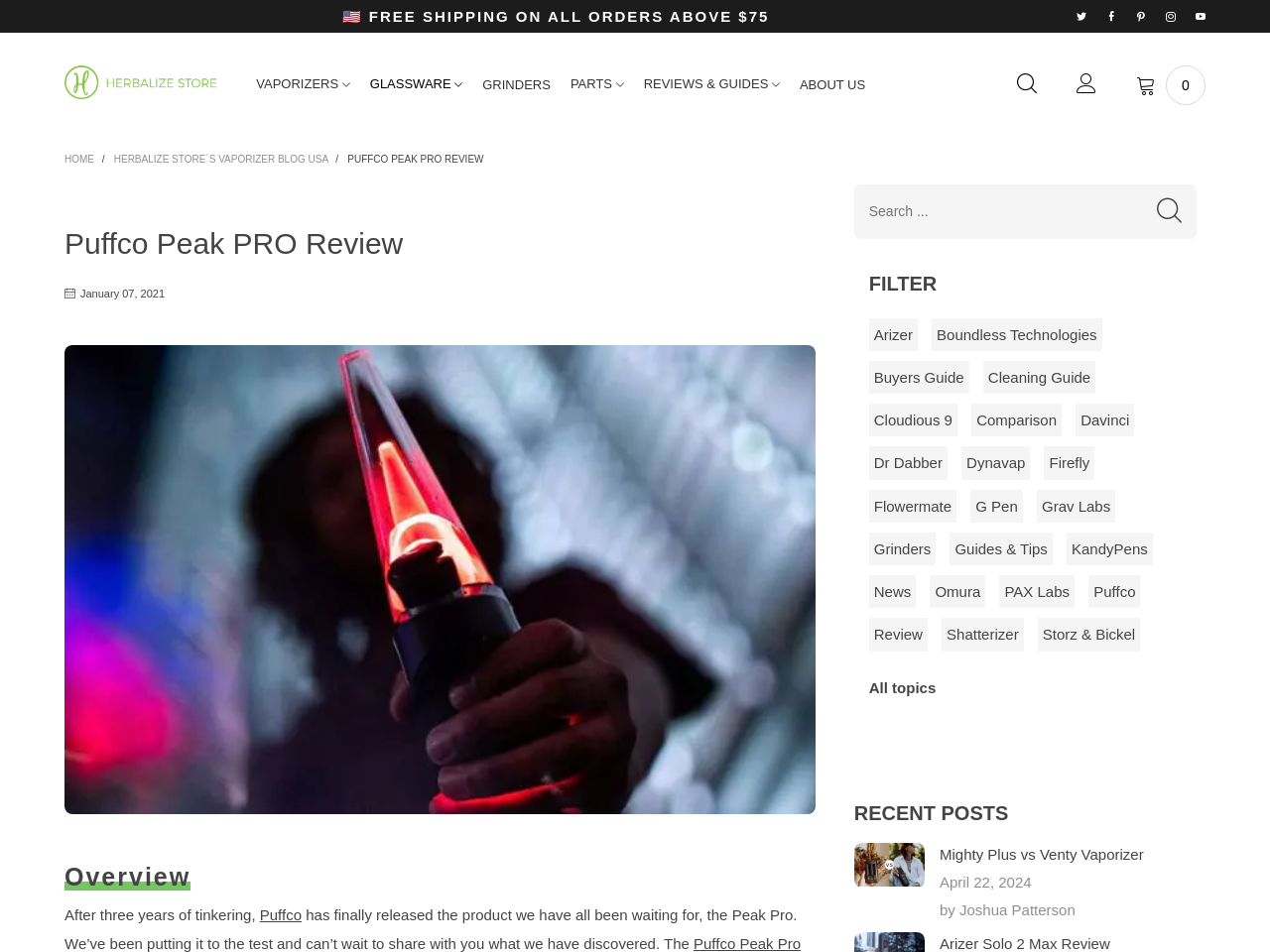Please specify the bounding box coordinates of the region to click in order to perform the following instruction: "Search for something".

[0.672, 0.193, 0.942, 0.251]